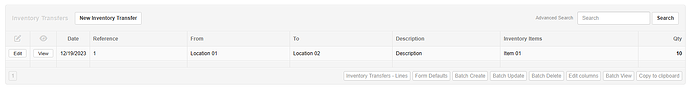Offer a detailed narrative of the scene depicted in the image.

The image displays a user interface for managing inventory transfers titled "New Inventory Transfer." It shows a structured table layout that includes columns for the date, reference, origin, destination, description, inventory items, and quantity. 

The current entry has a date listed as 12/29/2023, with a reference number of 1. The inventory is being transferred from "Location 01" to "Location 02," with the description field labeled simply as "Description." Notably, under the 'Inventory Items' column, there is one item specified, indicating a transfer quantity of 10. 

Additionally, there are functional buttons at the bottom of the table for editing, creating new entries, updating batches, and more, facilitating efficient management of inventory transfers. This interface provides a clear and organized view for users to handle inventory operations seamlessly.